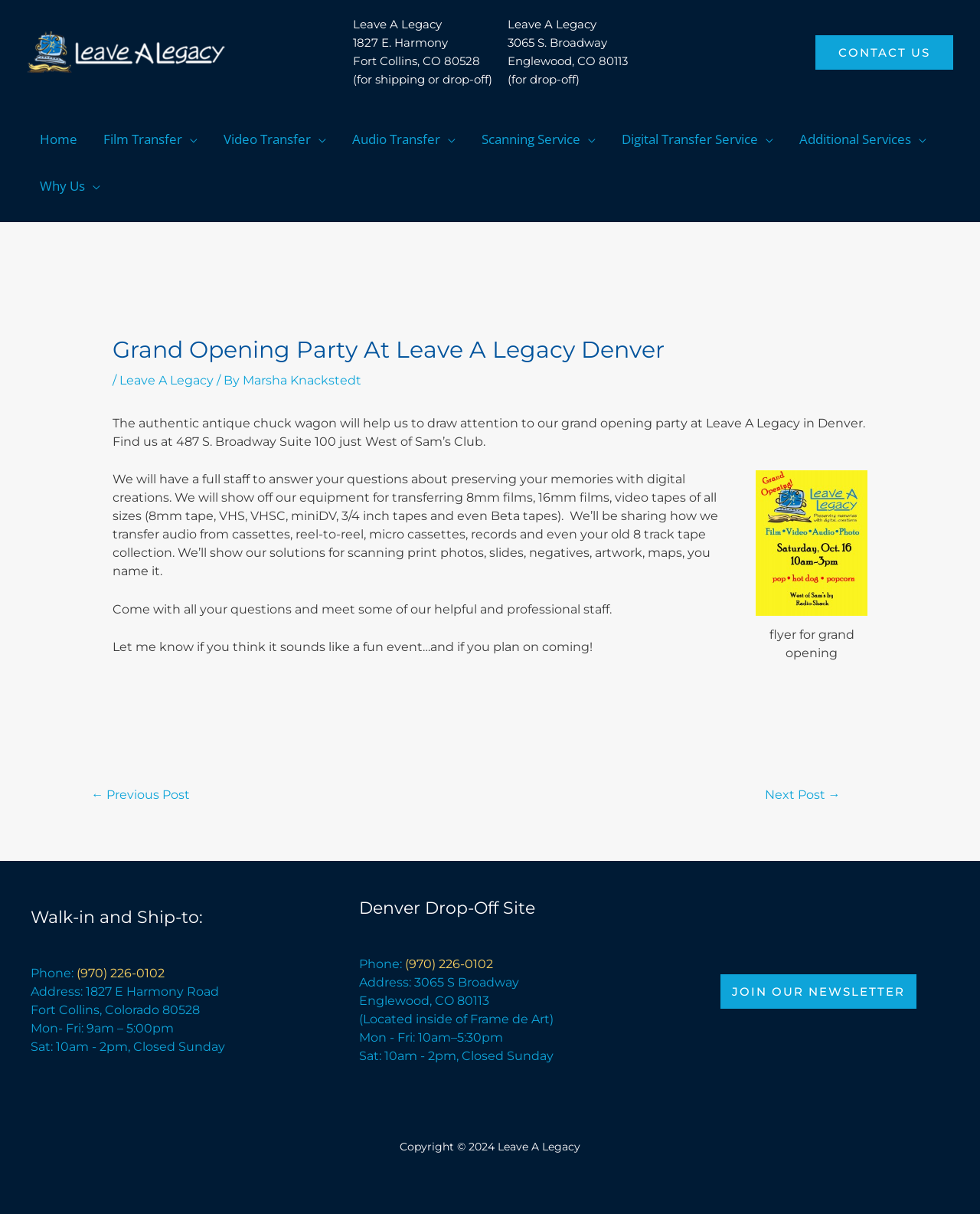Could you find the bounding box coordinates of the clickable area to complete this instruction: "View the 'grand opening flyer'"?

[0.771, 0.388, 0.885, 0.507]